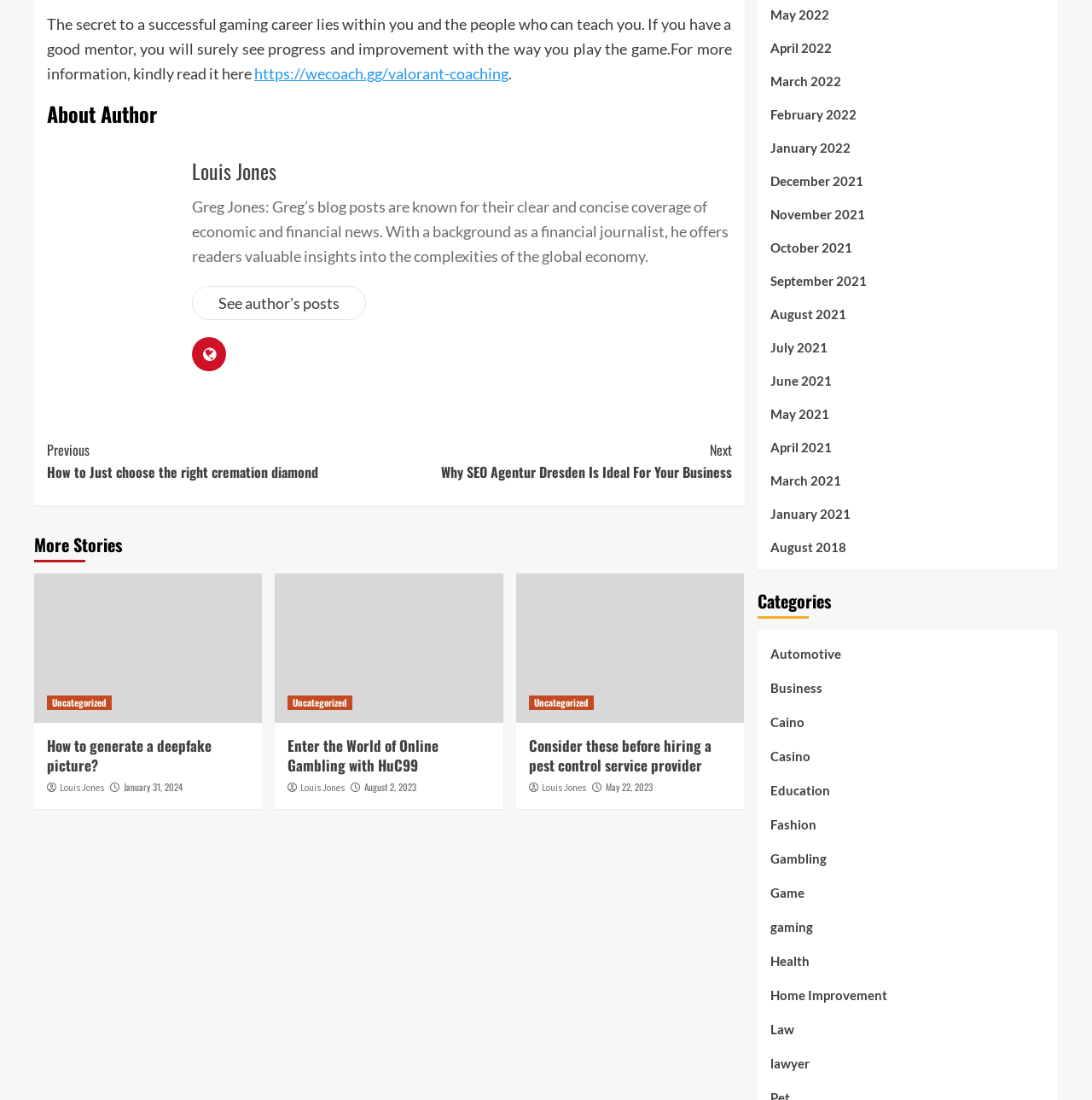Can you show the bounding box coordinates of the region to click on to complete the task described in the instruction: "Check the latest post"?

[0.043, 0.668, 0.229, 0.705]